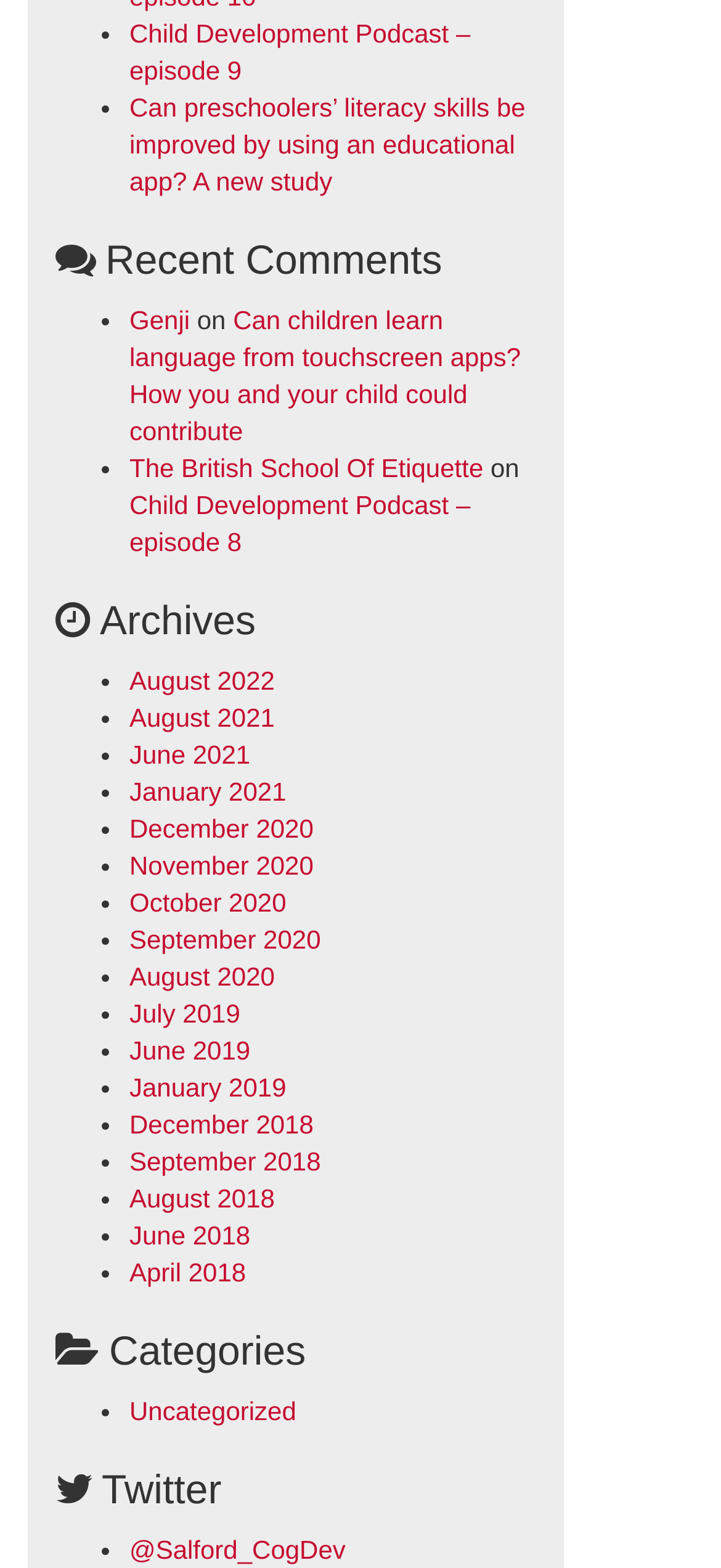How many categories are there?
Give a comprehensive and detailed explanation for the question.

I looked at the section with the heading 'Categories' and found only one category listed, which is 'Uncategorized'.